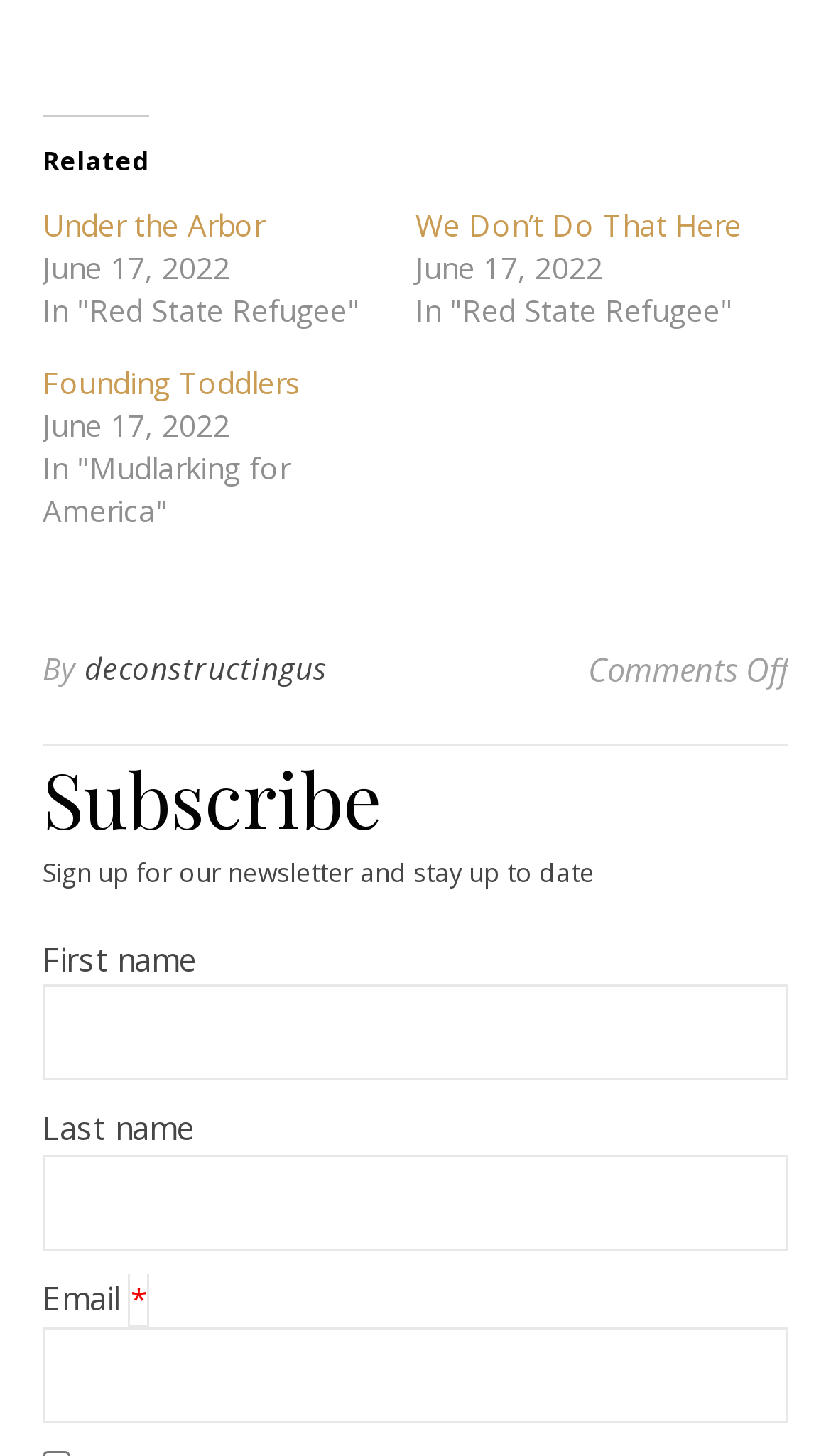Bounding box coordinates are given in the format (top-left x, top-left y, bottom-right x, bottom-right y). All values should be floating point numbers between 0 and 1. Provide the bounding box coordinate for the UI element described as: deconstructingus

[0.101, 0.438, 0.394, 0.481]